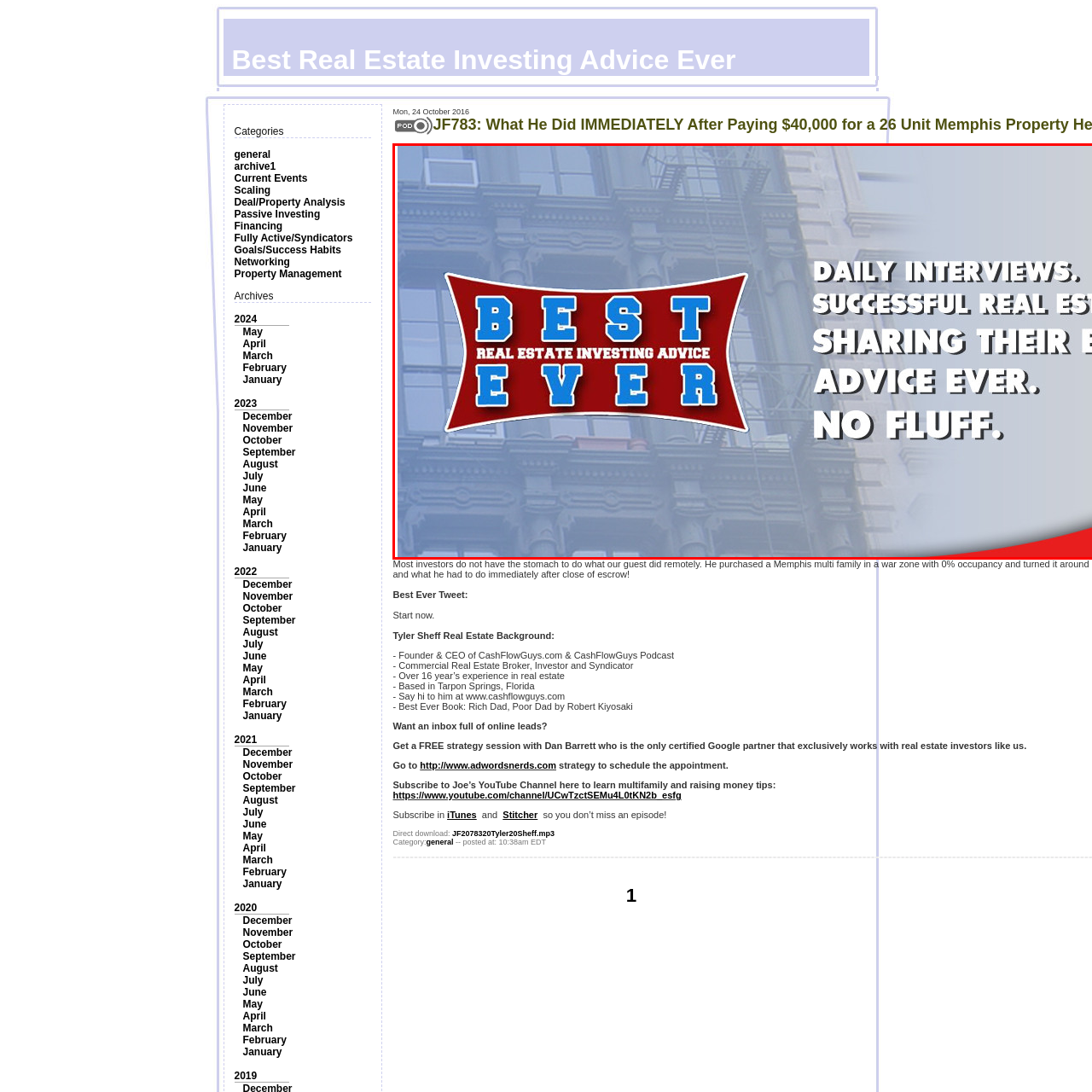Look closely at the image highlighted by the red bounding box and supply a detailed explanation in response to the following question: How many phrases accompany the logo?

According to the caption, the logo is accompanied by four succinct phrases that highlight the core values of the platform, which are 'DAILY INTERVIEWS', 'SUCCESSFUL REAL ESTATE PROS', 'SHARING THEIR BEST ADVICE EVER', and 'NO FLUFF'.